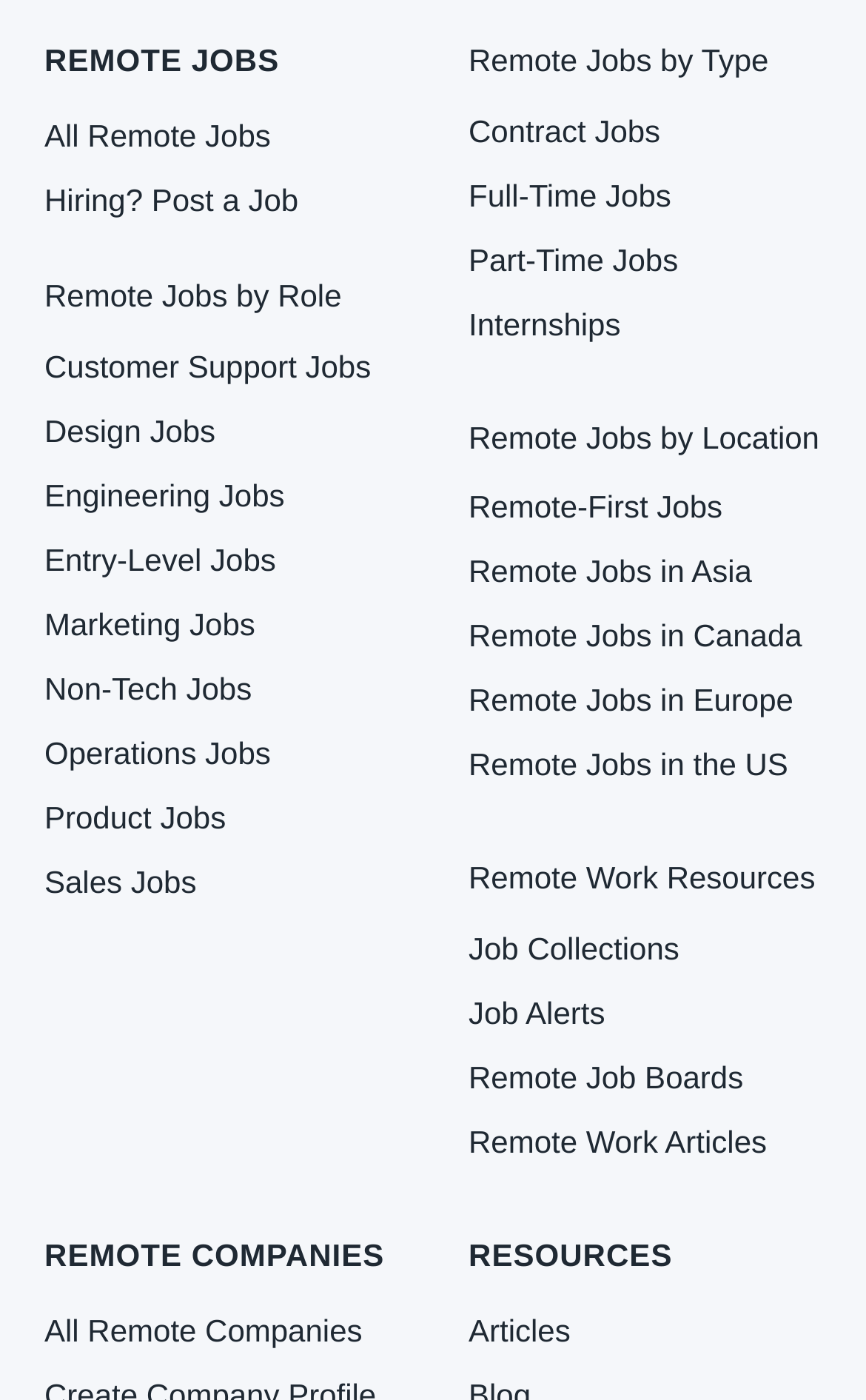Kindly determine the bounding box coordinates for the clickable area to achieve the given instruction: "Browse remote jobs".

[0.051, 0.031, 0.322, 0.056]